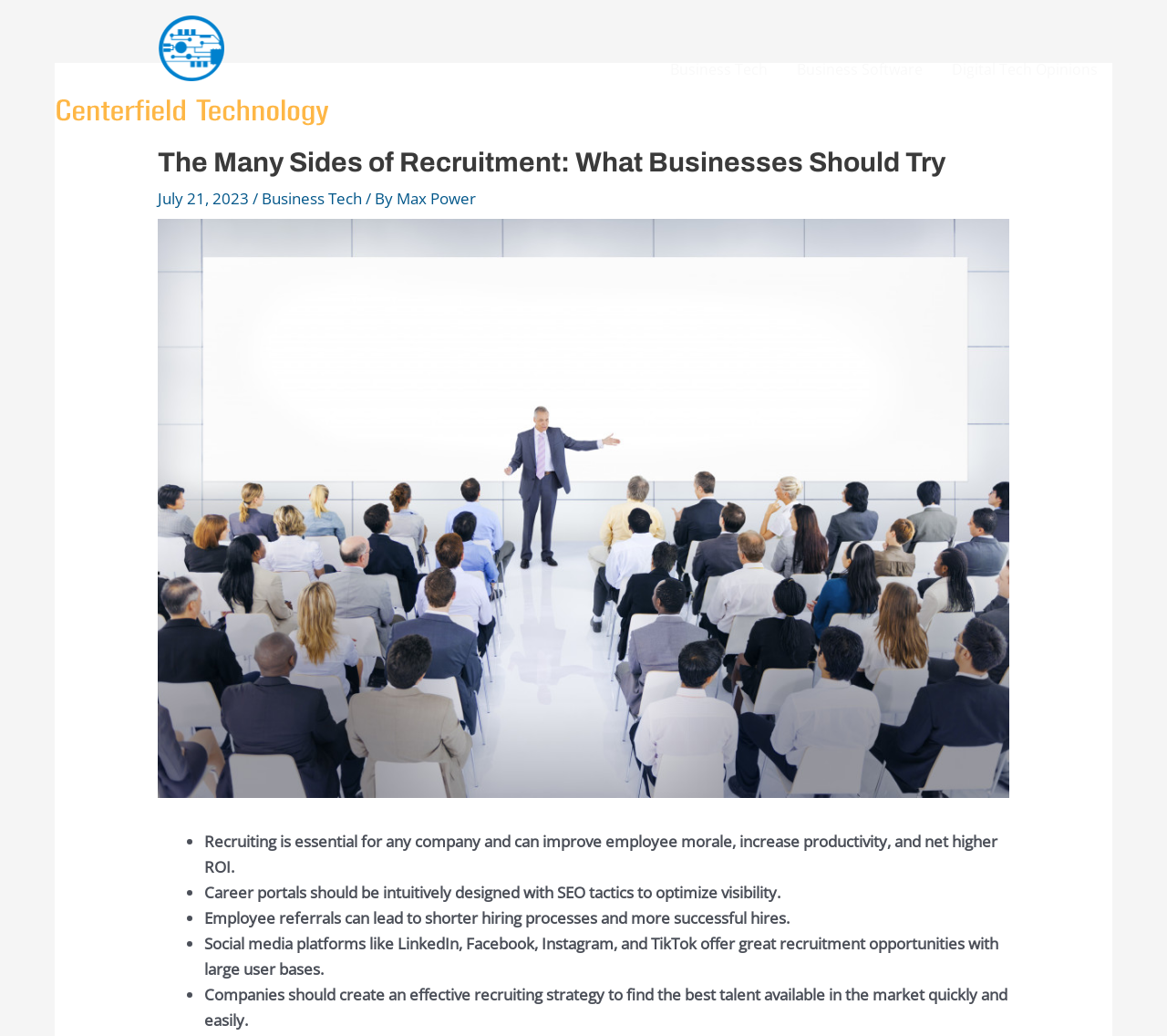Describe the webpage meticulously, covering all significant aspects.

This webpage is about recruitment strategies, specifically highlighting the importance of effective recruitment and various areas to consider for finding top talent. 

At the top left of the page, there is a logo of "Centerfield Technology" accompanied by a link to the company's website. 

Below the logo, there is a navigation menu with three links: "Business Tech", "Business Software", and "Digital Tech Opinions". 

The main content of the page is divided into two sections. The first section has a heading that reads "The Many Sides of Recruitment: What Businesses Should Try" and is accompanied by a date "July 21, 2023" and a link to "Business Tech". There is also an image of a meeting scene below the heading. 

The second section is a list of five points, each marked with a bullet point, discussing the benefits and strategies of recruitment. The points are: recruiting is essential for companies and can improve employee morale, increase productivity, and net higher ROI; career portals should be intuitively designed with SEO tactics to optimize visibility; employee referrals can lead to shorter hiring processes and more successful hires; social media platforms offer great recruitment opportunities with large user bases; and companies should create an effective recruiting strategy to find the best talent available in the market quickly and easily.